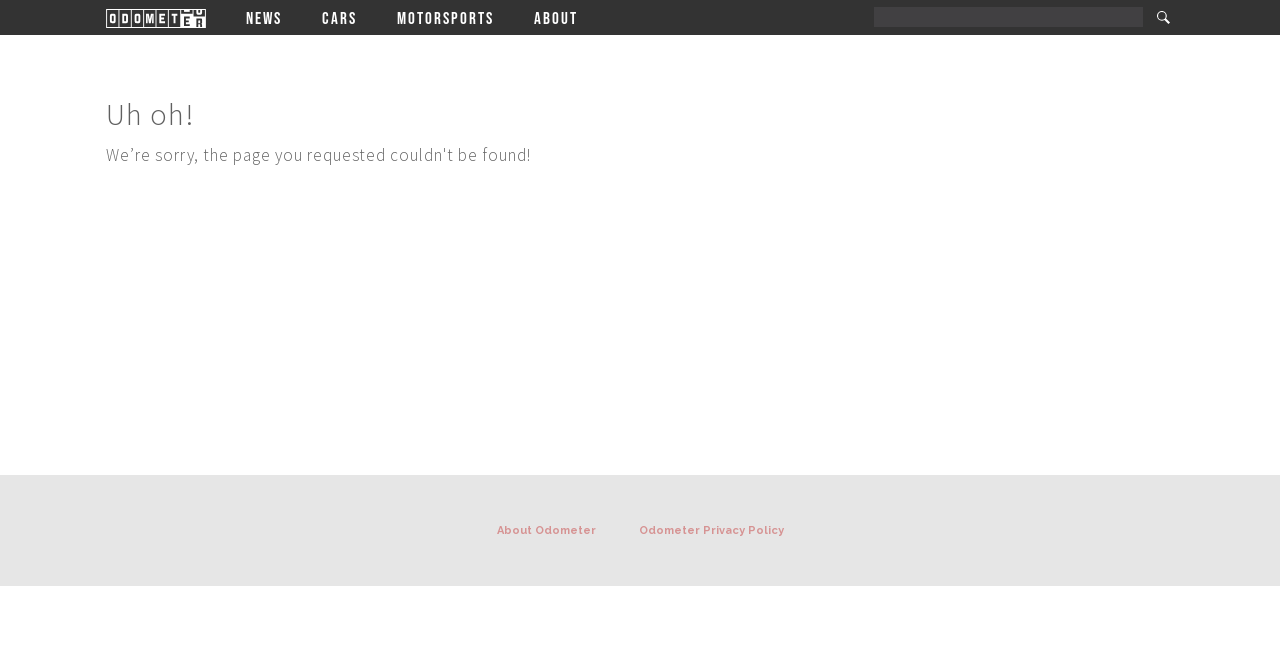What is the current page status?
From the screenshot, supply a one-word or short-phrase answer.

Not found